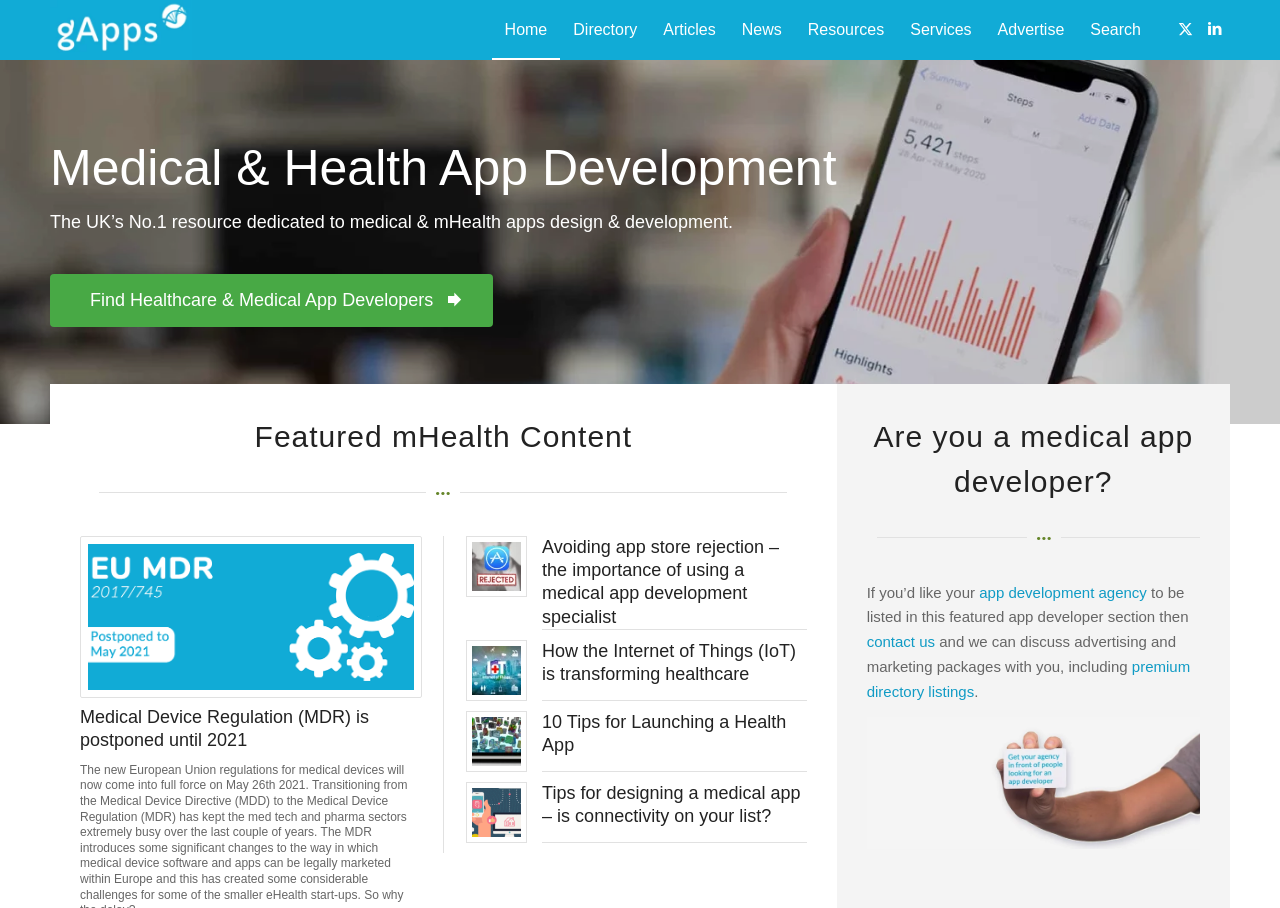How many menu items are there in the top navigation bar?
Give a detailed and exhaustive answer to the question.

I counted the menu items in the top navigation bar, and there are 9 items: Home, Directory, Articles, News, Resources, Services, Advertise, and Search.